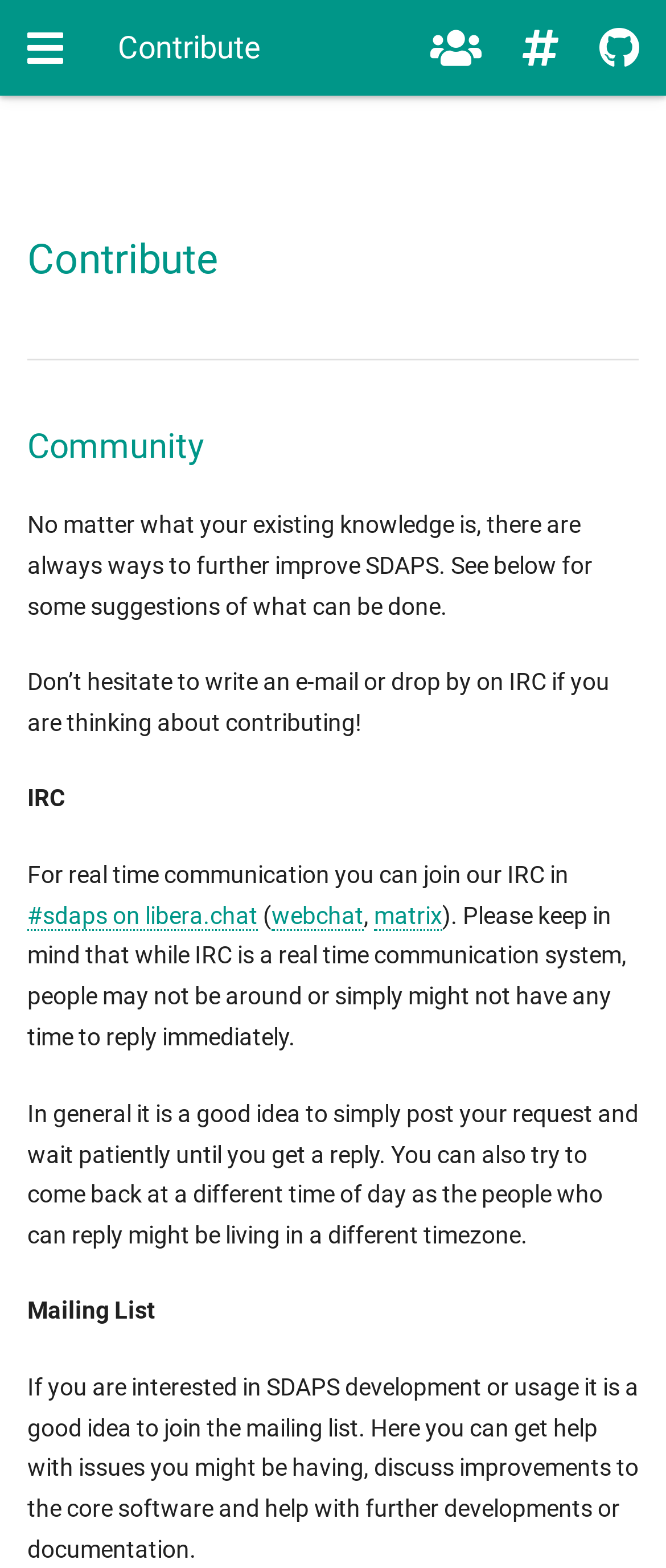Analyze the image and answer the question with as much detail as possible: 
How many buttons are in the header?

I counted the buttons in the header section, which includes the 'Menu', 'Contribute', 'matrix', 'IRC', and 'GitHub' buttons, totaling 5 buttons.